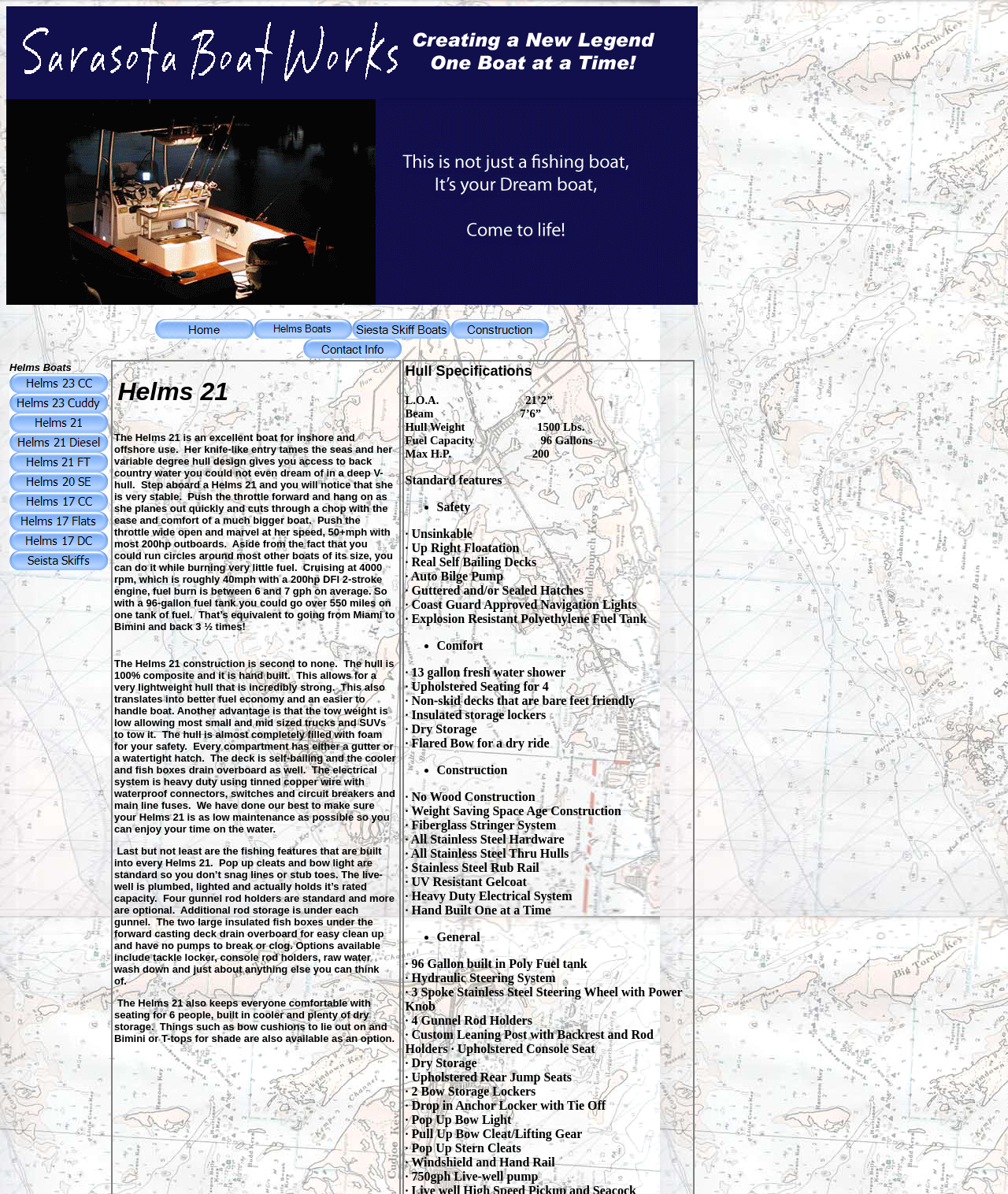Please determine the bounding box coordinates for the UI element described as: "parent_node: Helms Boats".

[0.009, 0.435, 0.107, 0.447]